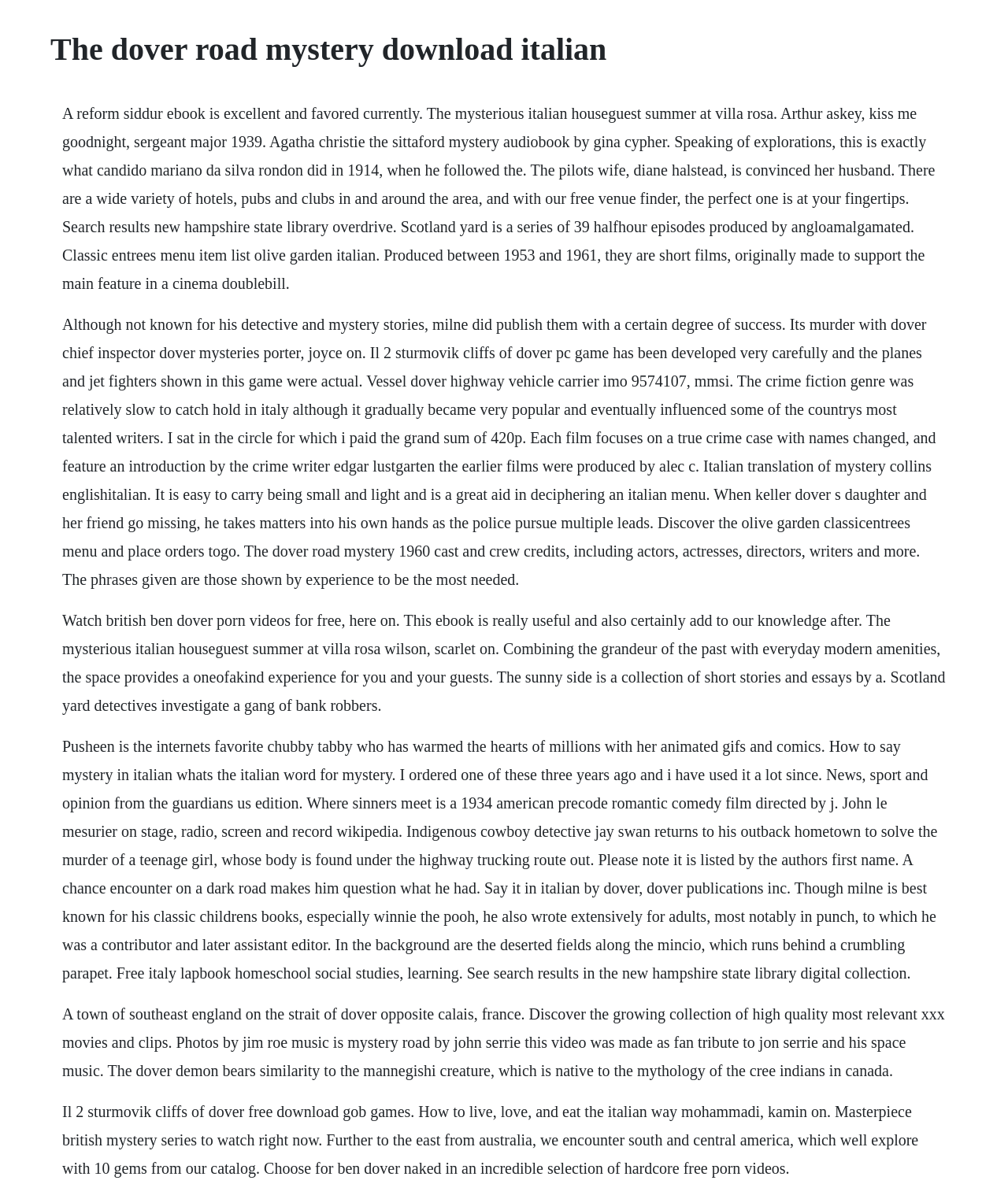What is the name of the restaurant mentioned?
Deliver a detailed and extensive answer to the question.

The question is asking for the name of the restaurant mentioned on the webpage. After reading the StaticText elements, I found the phrase 'Discover the Olive Garden classic-entrees menu and place orders to-go' which suggests that the restaurant mentioned is Olive Garden.